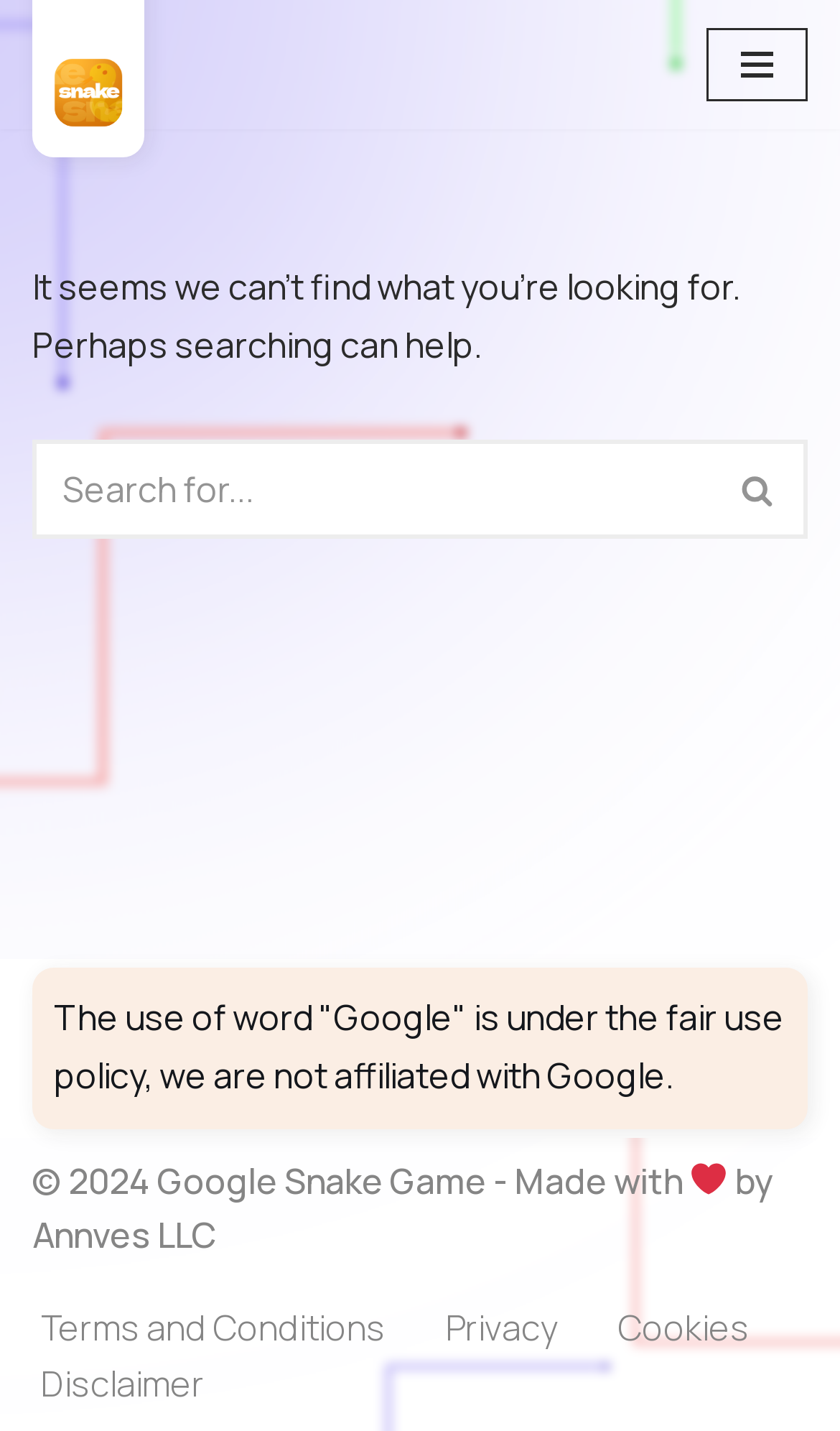Analyze the image and answer the question with as much detail as possible: 
What can users do if they can't find what they're looking for?

The webpage displays a message 'It seems we can’t find what you’re looking for. Perhaps searching can help.' which implies that users can search for what they're looking for if they can't find it. There is also a search box and a search button provided on the webpage.